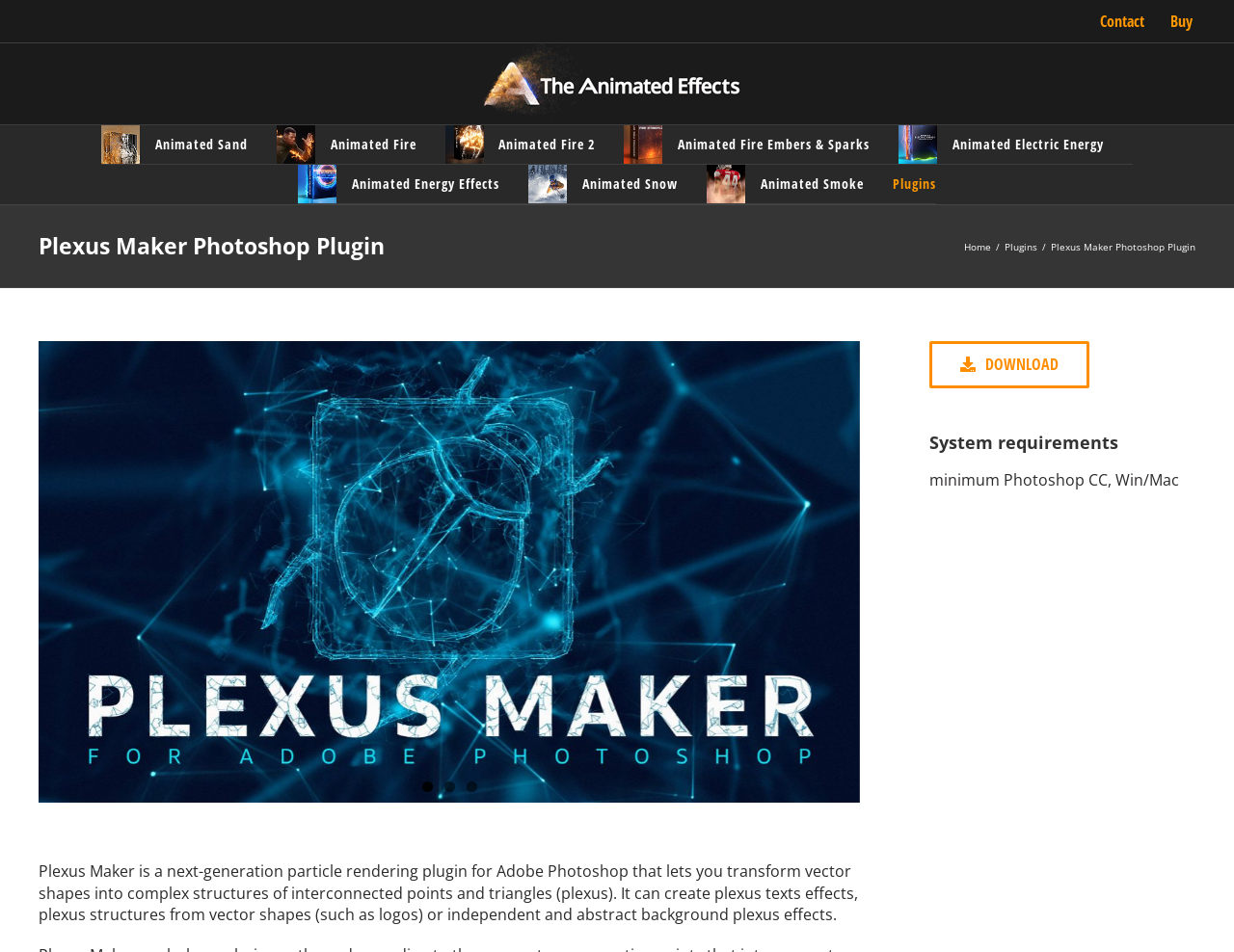Please determine the bounding box coordinates of the element's region to click for the following instruction: "Go to Plugins page".

[0.723, 0.173, 0.758, 0.214]